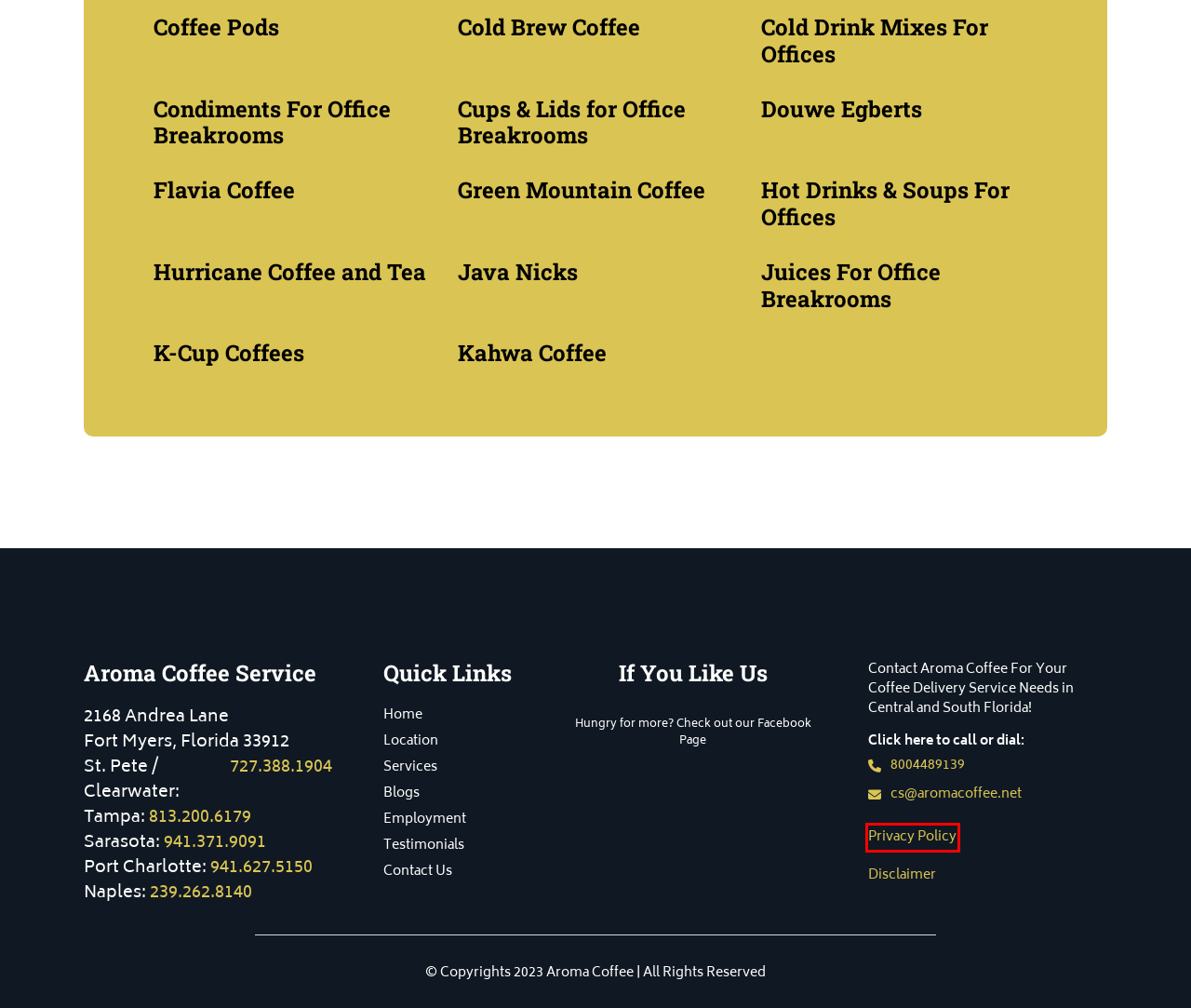Analyze the screenshot of a webpage featuring a red rectangle around an element. Pick the description that best fits the new webpage after interacting with the element inside the red bounding box. Here are the candidates:
A. Privacy Policy - Office Coffee Delivery - Aroma Coffee
B. Port Charlotte - SW Florida - Office Coffee Delivery
C. Flavia Coffee - Aroma Coffee
D. Condiments For Office Breakrooms - Aroma Coffee
E. Services - Office Coffee Delivery - Aroma Coffee
F. Tampa - SW Florida - Office Coffee Delivery
G. Location - Office Coffee Delivery - Aroma Coffee
H. What's New - Office Coffee Delivery - Aroma Coffee

A